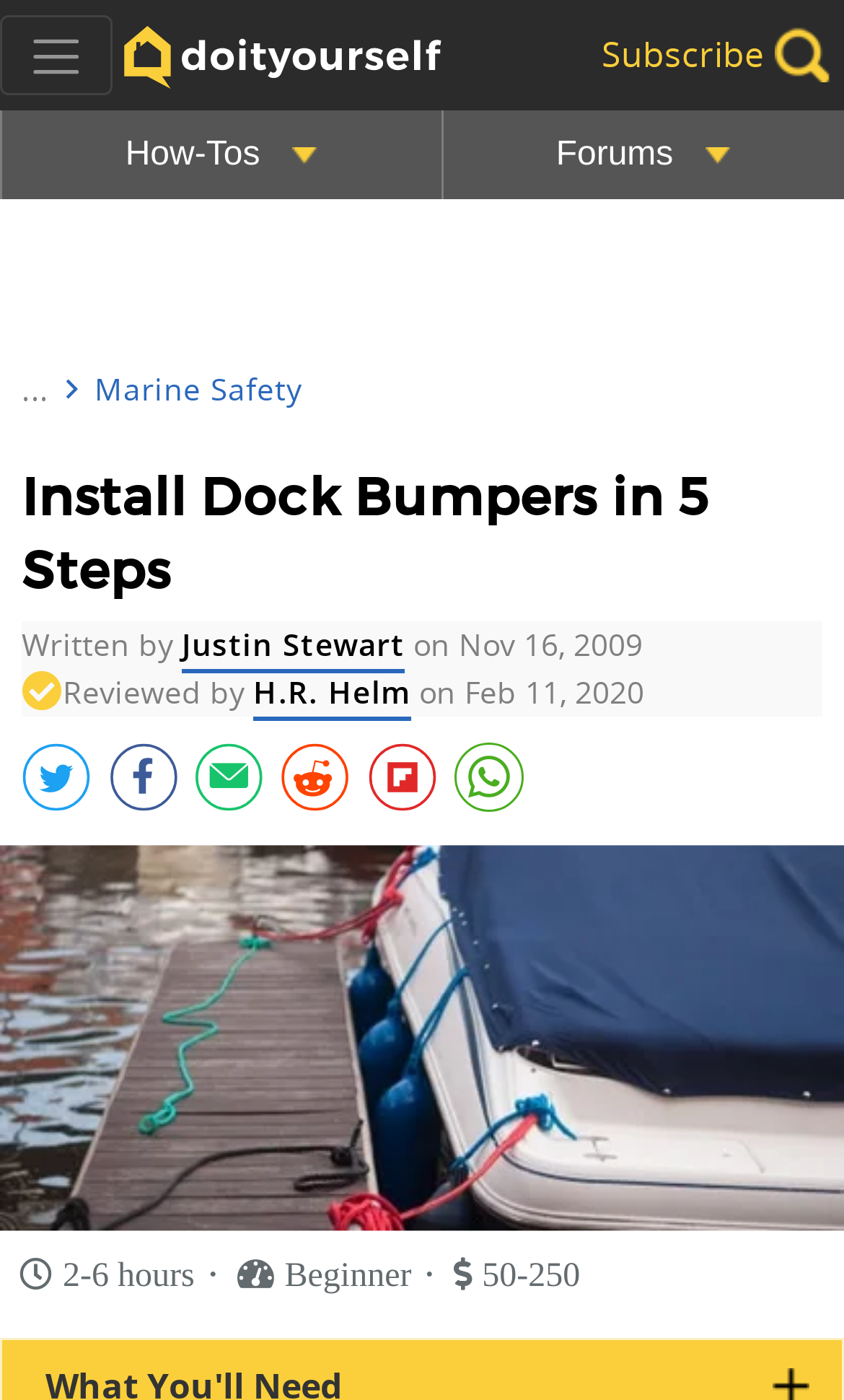Identify the bounding box coordinates of the part that should be clicked to carry out this instruction: "Click on Marine Safety".

[0.112, 0.263, 0.357, 0.292]